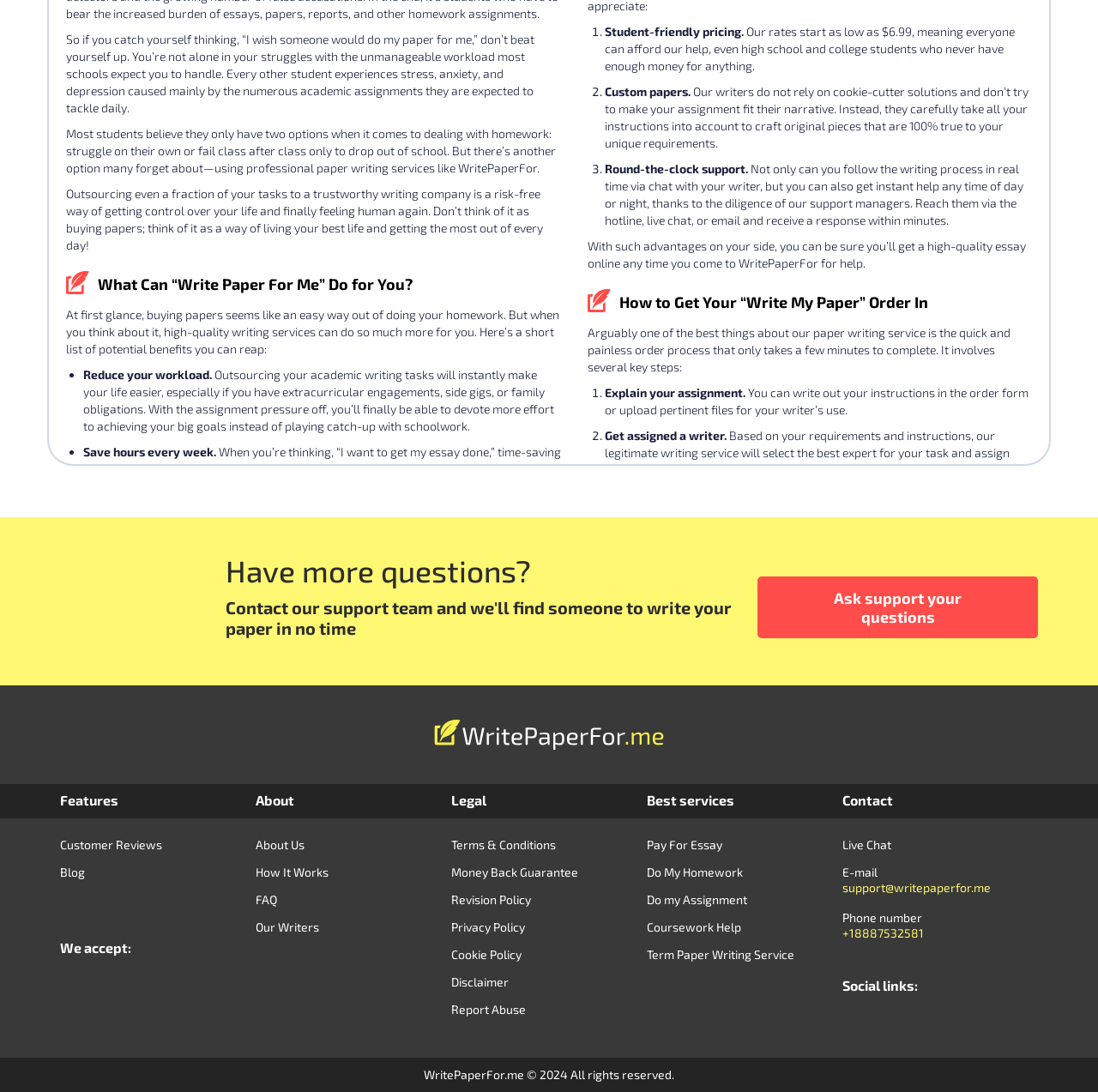What is the minimum price for WritePaperFor's services?
Please respond to the question with a detailed and thorough explanation.

The webpage mentions that WritePaperFor's rates start as low as $6.99, making it affordable for high school and college students who often have limited budgets.